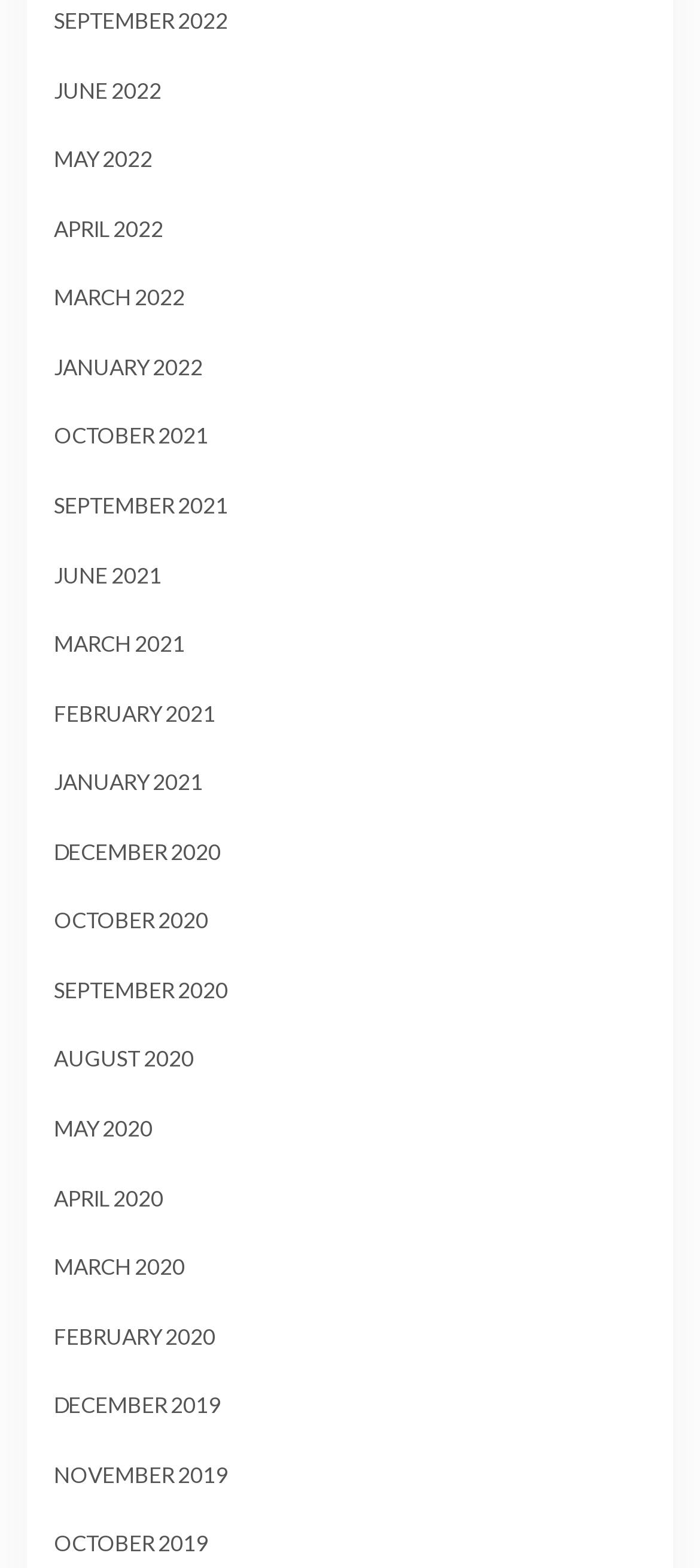Please analyze the image and provide a thorough answer to the question:
How many months are listed on the webpage?

I counted the number of link elements on the webpage, each representing a month, and found 24 links with month names and years.